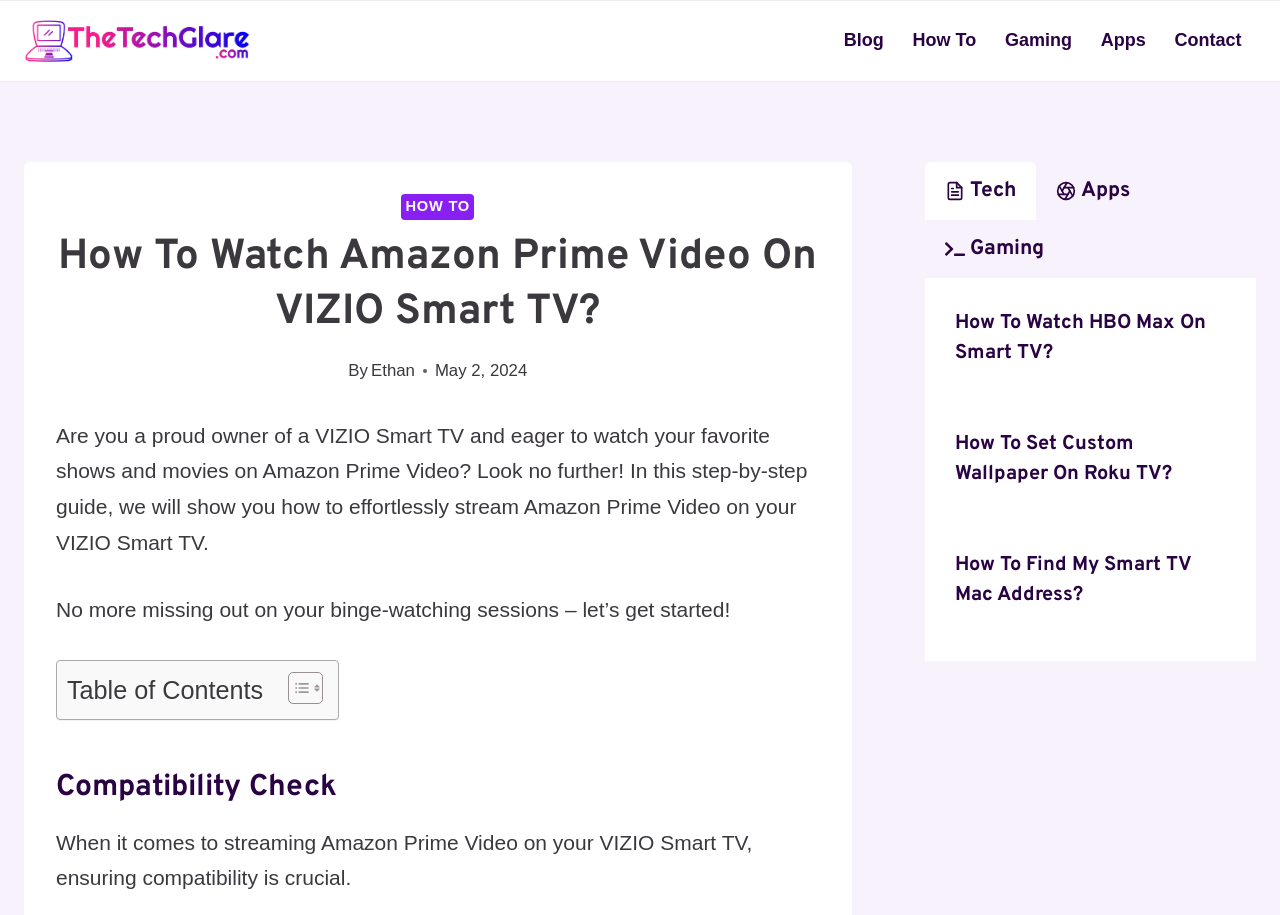Pinpoint the bounding box coordinates of the clickable area needed to execute the instruction: "Click the 'How To' link". The coordinates should be specified as four float numbers between 0 and 1, i.e., [left, top, right, bottom].

[0.702, 0.022, 0.774, 0.067]